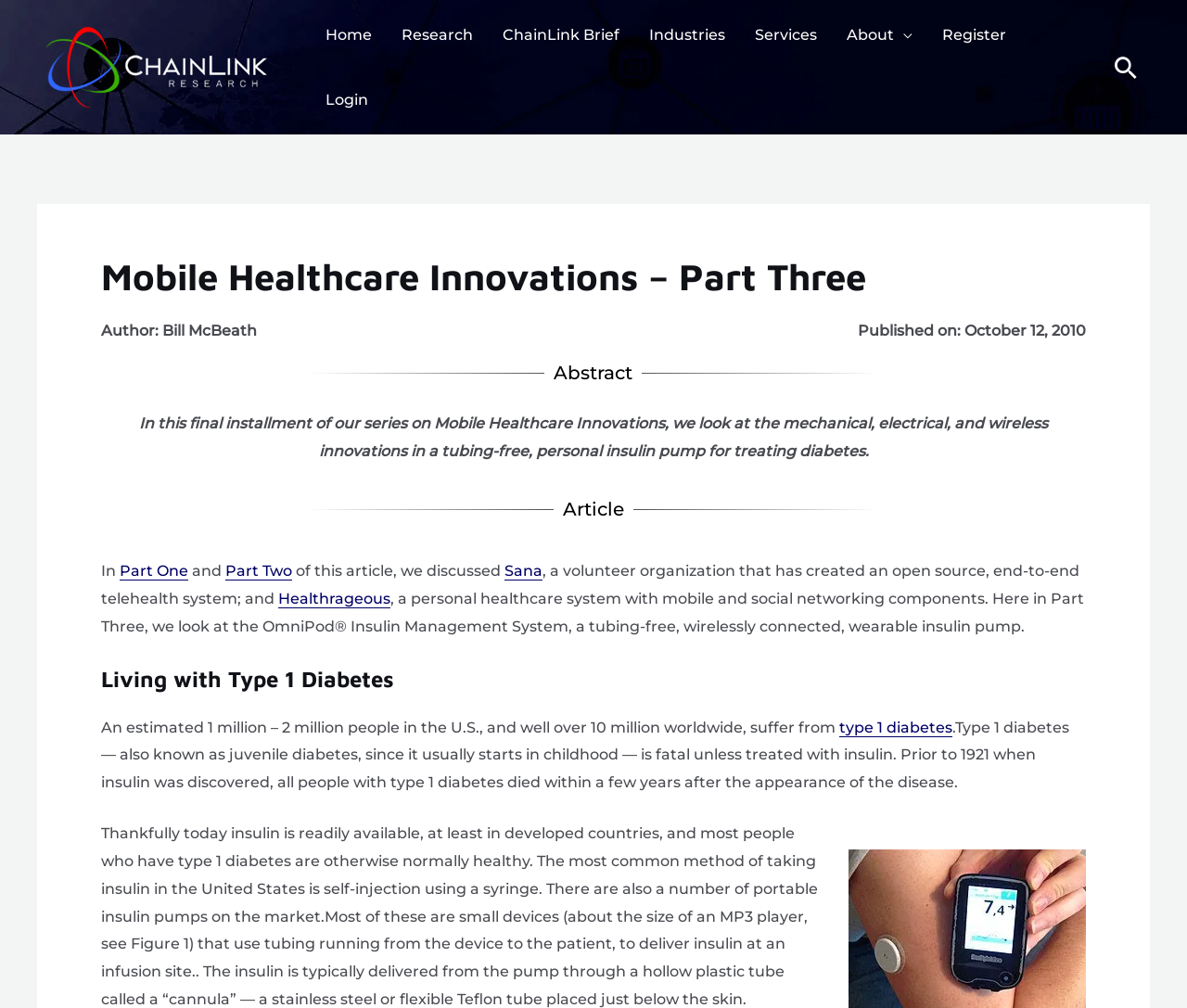Determine the bounding box for the described UI element: "parent_node: About aria-label="Menu Toggle"".

[0.753, 0.002, 0.769, 0.067]